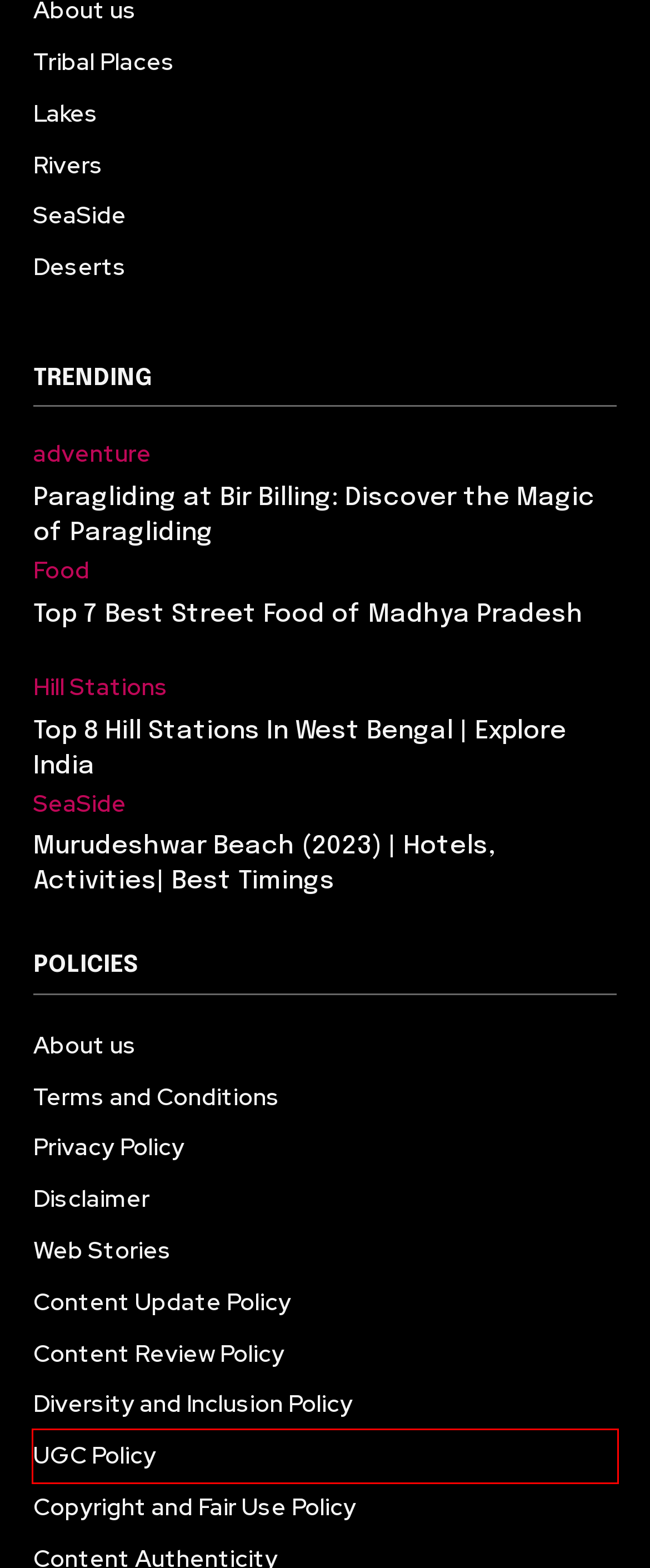Provided is a screenshot of a webpage with a red bounding box around an element. Select the most accurate webpage description for the page that appears after clicking the highlighted element. Here are the candidates:
A. Paragliding At Bir Billing: Discover The Magic Of Paragliding - The India Explorer
B. Copyright And Fair Use Policy - The India Explorer
C. Terms And Conditions - The India Explorer
D. User-Generated Content (UGC) Policy - The India Explorer
E. Murudeshwar Beach (2023) | Hotels,  Activities| Best Timings - The India Explorer
F. Diversity And Inclusion Policy - The India Explorer
G. Top 7 Best Street Food Of Madhya Pradesh - The India Explorer
H. Top 8 Hill Stations In West Bengal | Explore India - The India Explorer

D